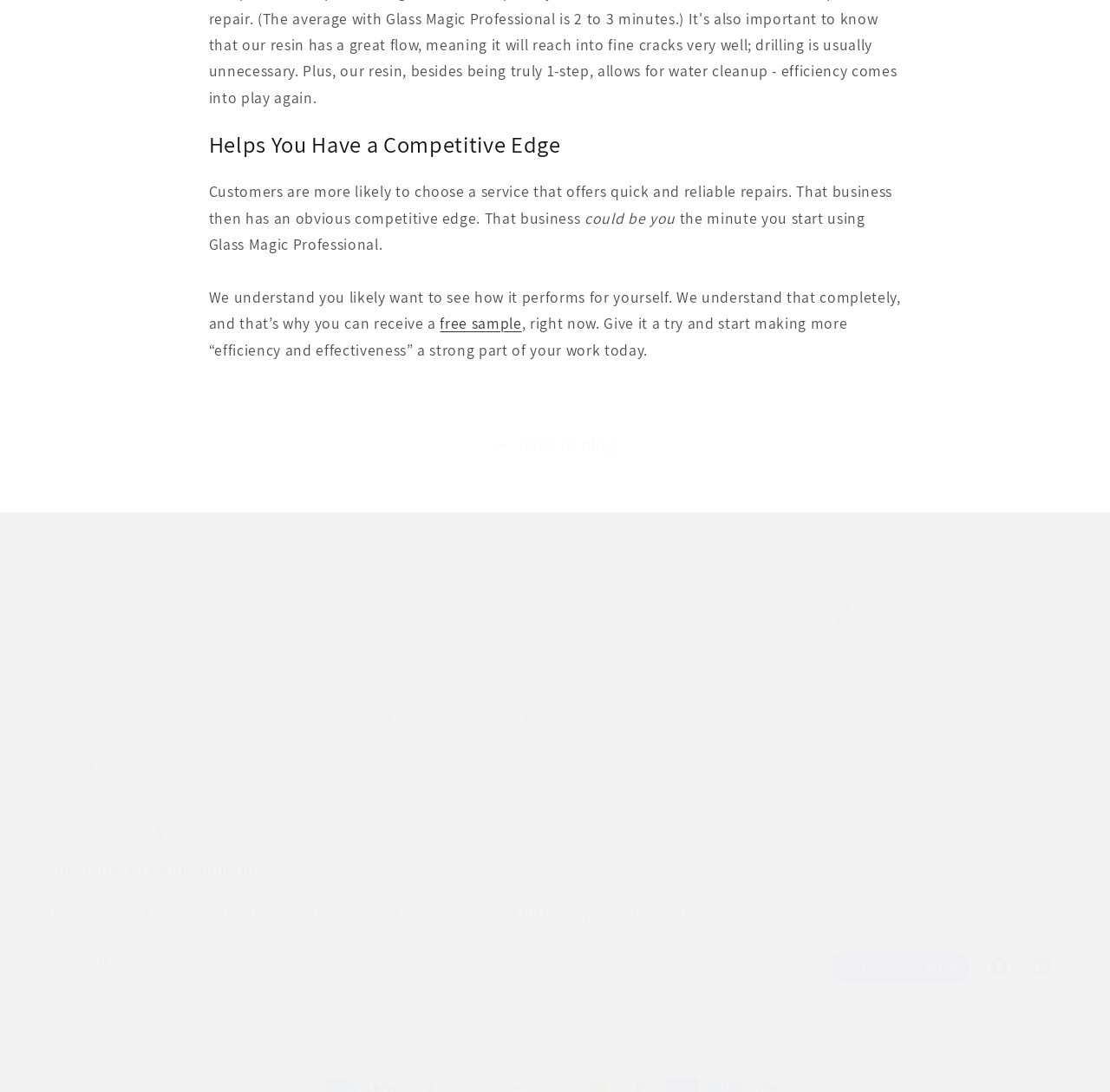Pinpoint the bounding box coordinates of the area that must be clicked to complete this instruction: "Share on Facebook".

None